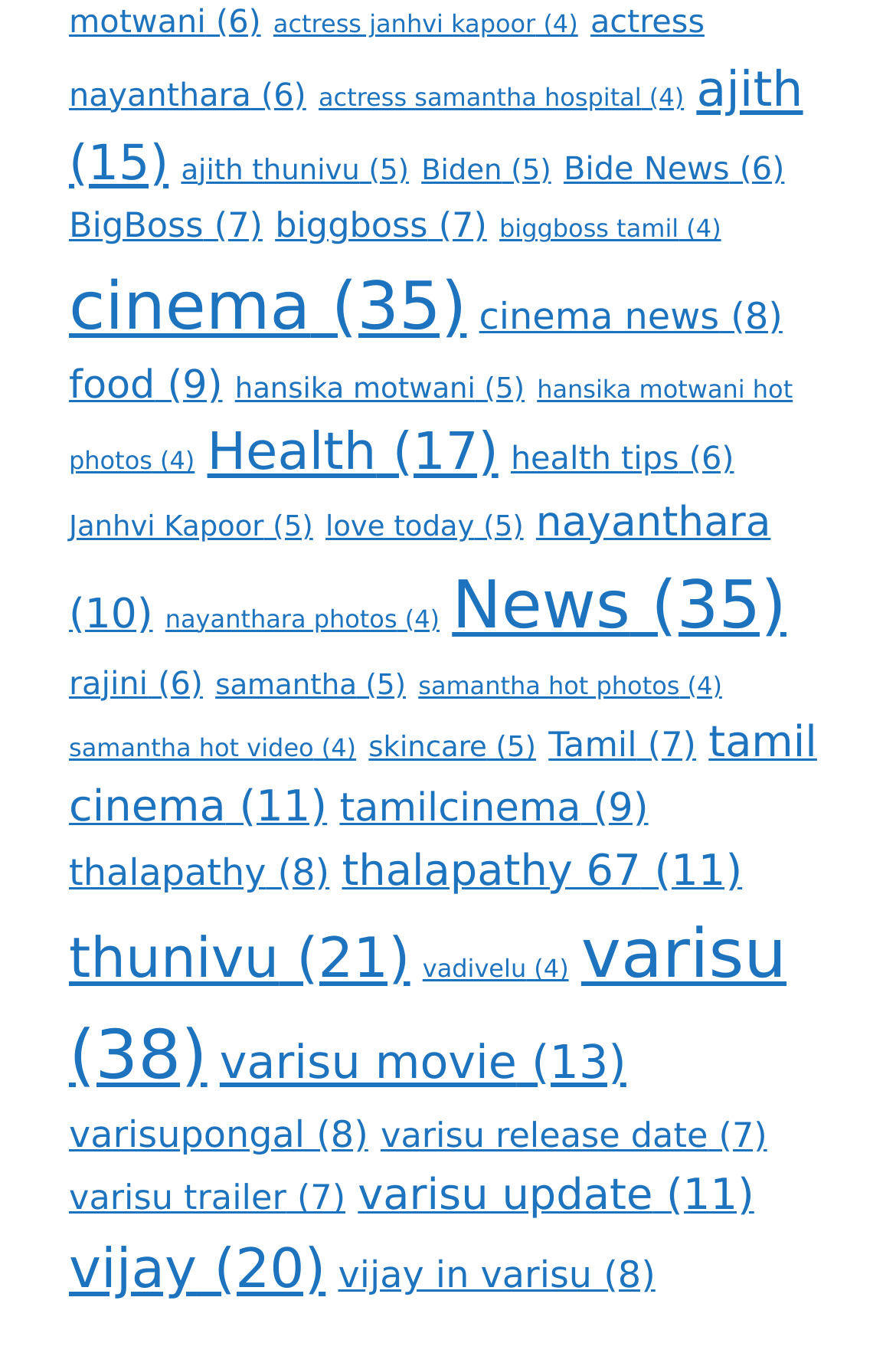Locate the bounding box coordinates of the element I should click to achieve the following instruction: "explore health tips".

[0.57, 0.324, 0.819, 0.35]